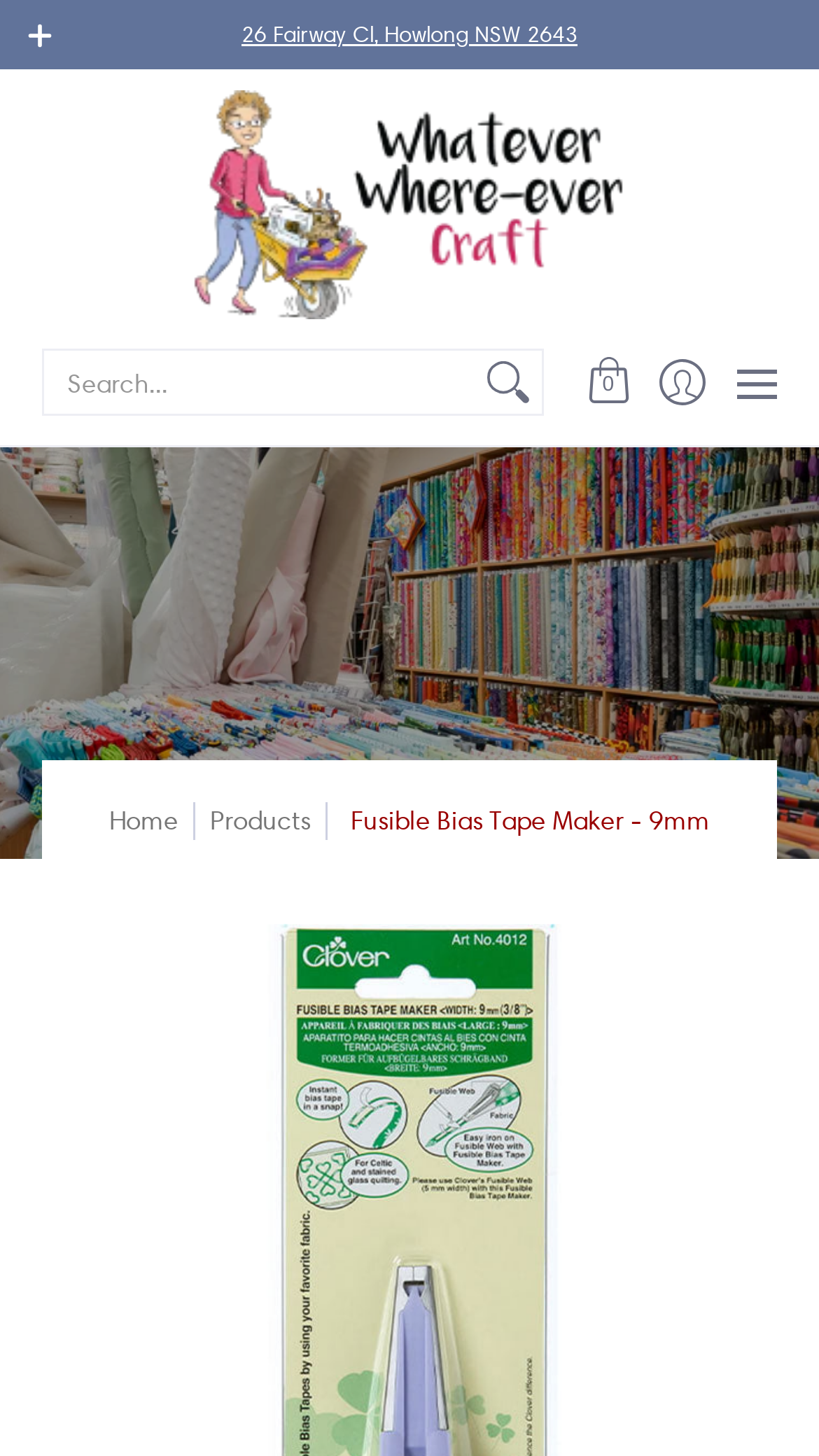Locate the bounding box coordinates of the UI element described by: "Products". Provide the coordinates as four float numbers between 0 and 1, formatted as [left, top, right, bottom].

[0.256, 0.553, 0.379, 0.575]